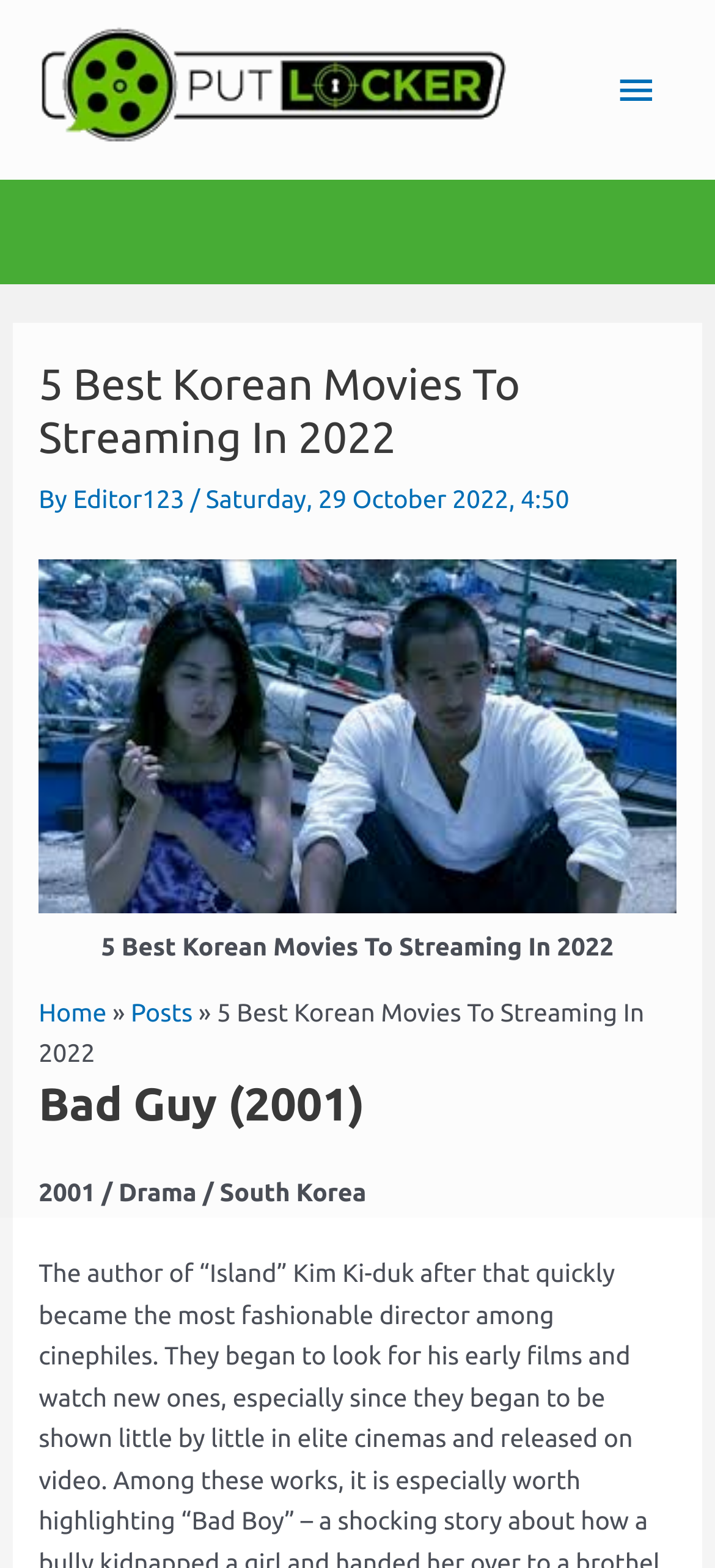Offer a comprehensive description of the webpage’s content and structure.

The webpage appears to be an article about the 5 best Korean movies to stream in 2022. At the top left, there is a link to "Putlocker" accompanied by an image with the same name. On the top right, there is a main menu button labeled "Main Menu" with an arrow icon.

Below the main menu button, there is a header section that spans the entire width of the page. It contains a heading that reads "5 Best Korean Movies To Streaming In 2022", followed by the author's name "Editor123" and the date "Saturday, 29 October 2022, 4:50".

Below the header section, there is a large image that takes up most of the page width, with a caption that reads "5 Best Korean Movies To Streaming In 2022". 

On the left side of the page, there are several links, including "Home", "Posts", and another instance of "5 Best Korean Movies To Streaming In 2022". These links are stacked vertically, with the "Home" link at the top and the "Posts" link below it.

Further down the page, there is a heading that reads "Bad Guy (2001)", followed by a brief description of the movie, including its release year, genre, and country of origin.

At the very bottom of the page, there is a full-width link that spans the entire page width, but its text content is not specified.